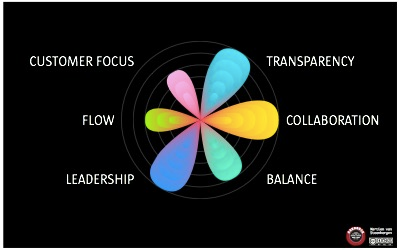How many petals does the flower have? Analyze the screenshot and reply with just one word or a short phrase.

6